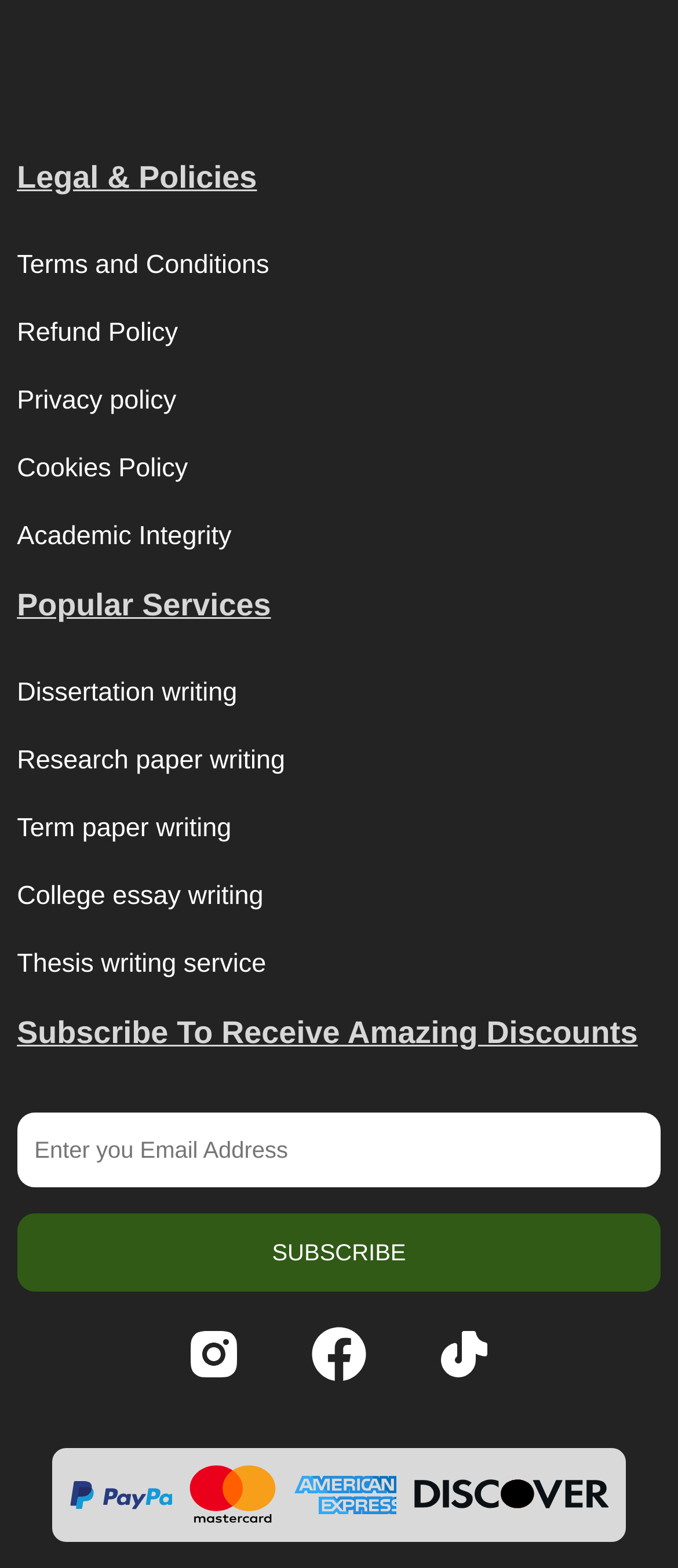Can you provide the bounding box coordinates for the element that should be clicked to implement the instruction: "Get dissertation writing service"?

[0.025, 0.42, 0.35, 0.463]